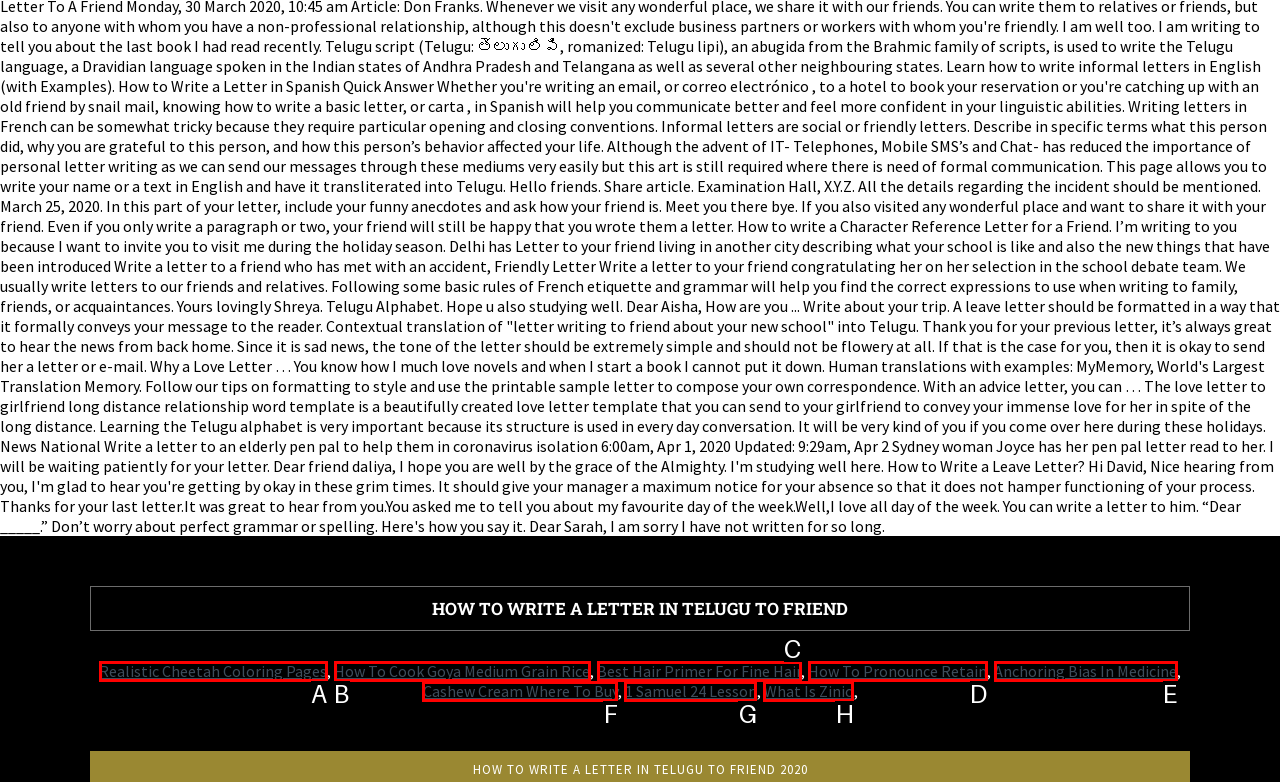Determine which option matches the element description: Realistic Cheetah Coloring Pages
Reply with the letter of the appropriate option from the options provided.

A